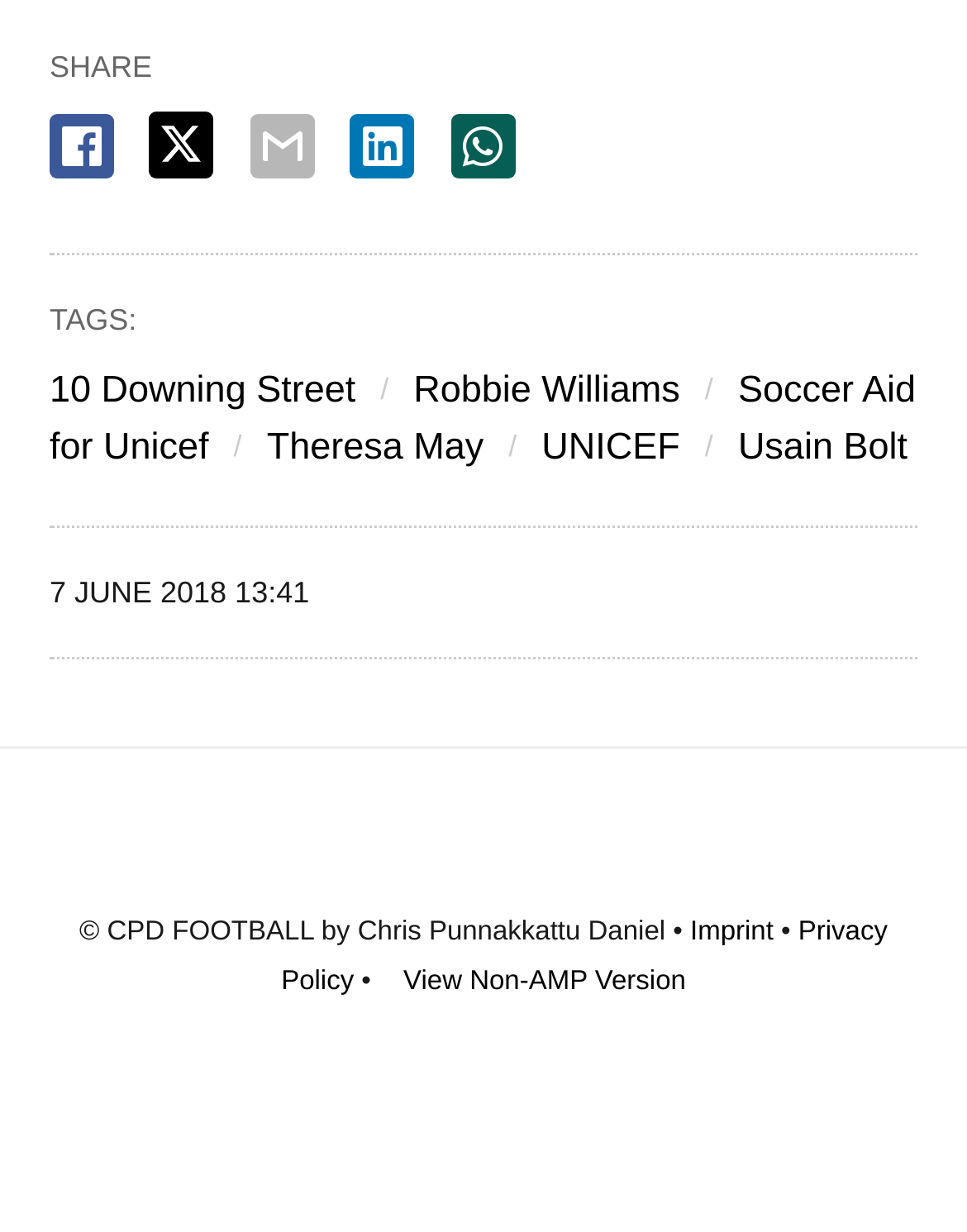What is the date and time of the content publication? Refer to the image and provide a one-word or short phrase answer.

7 JUNE 2018 13:41